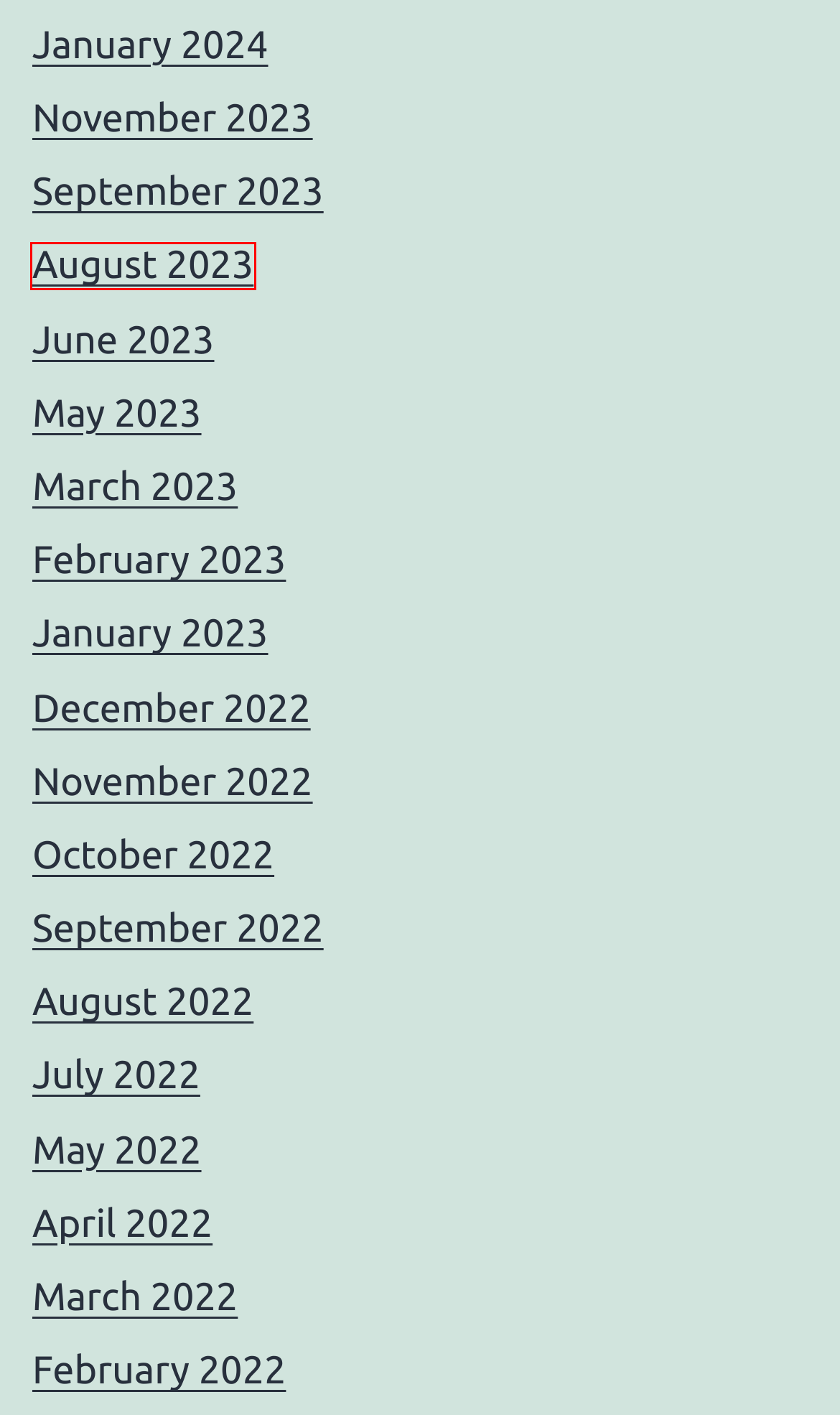Examine the screenshot of a webpage featuring a red bounding box and identify the best matching webpage description for the new page that results from clicking the element within the box. Here are the options:
A. ETERNITY – jisg.cw.center
B. The modern-day god – jisg.cw.center
C. August 2023 – jisg.cw.center
D. January 2024 – jisg.cw.center
E. June 2023 – jisg.cw.center
F. March 2023 – jisg.cw.center
G. May 2023 – jisg.cw.center
H. November 2022 – jisg.cw.center

C